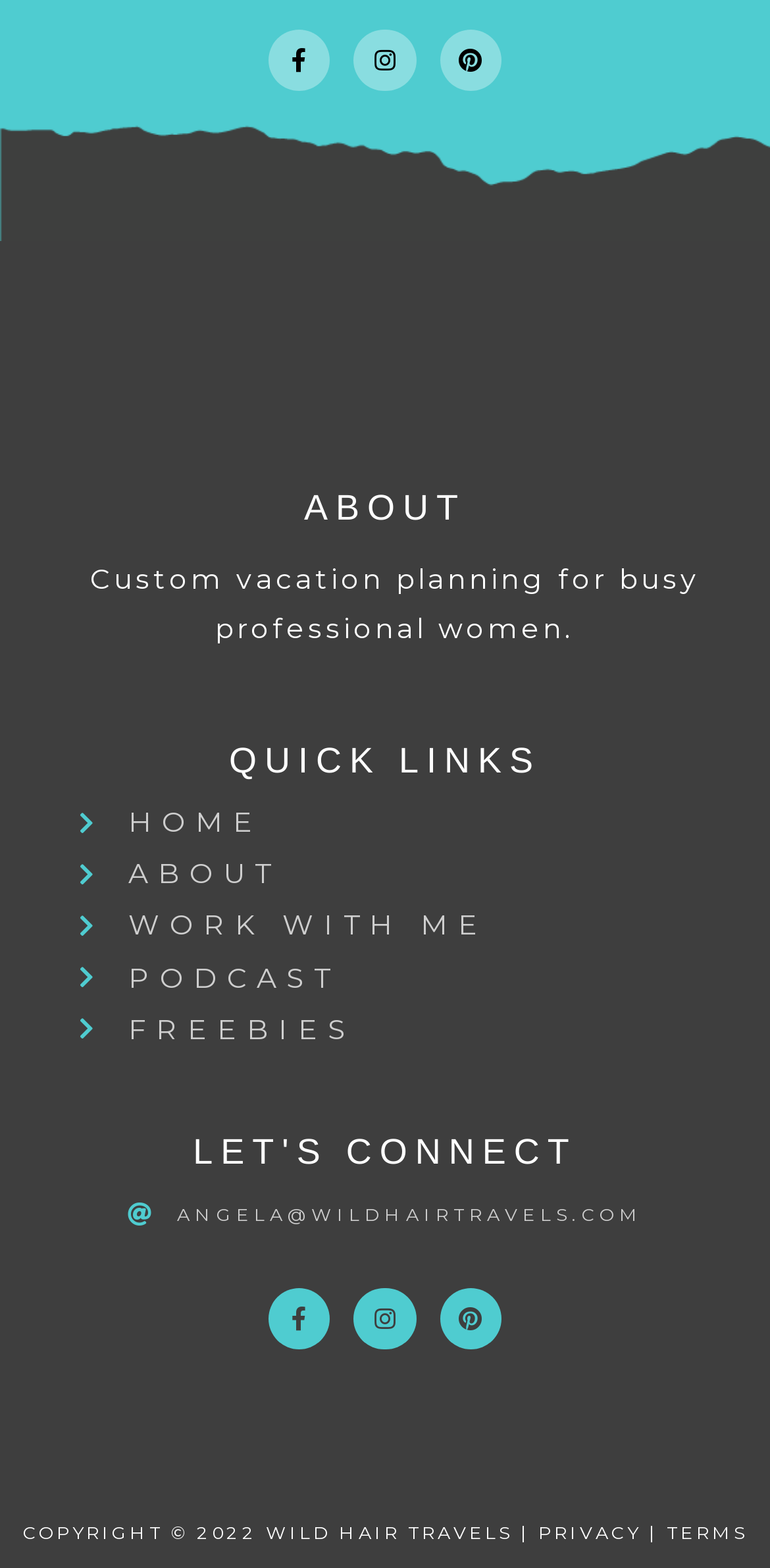Identify the bounding box of the UI component described as: "Pinterest".

[0.571, 0.822, 0.651, 0.861]